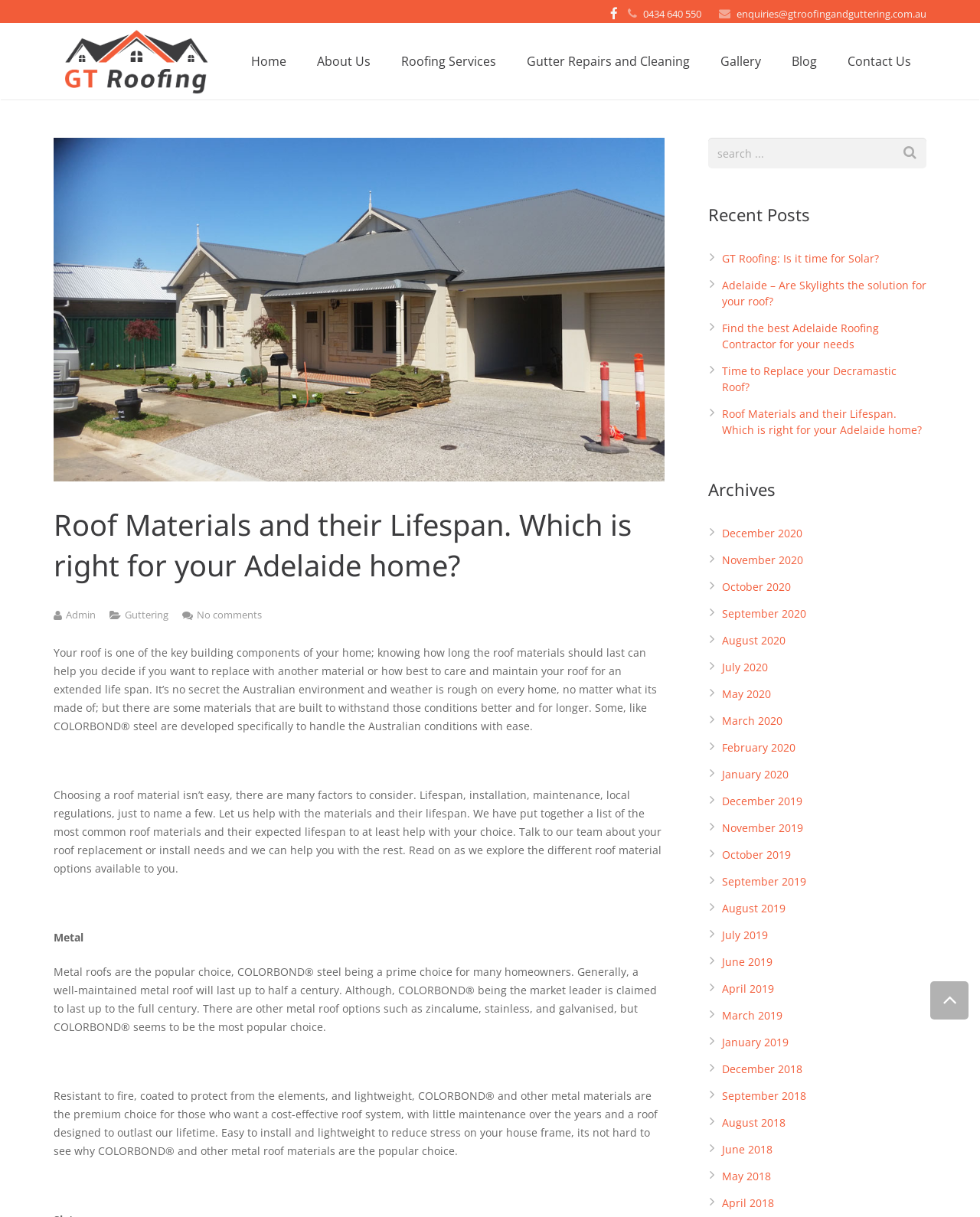What is the name of the popular metal roof material?
Look at the image and respond to the question as thoroughly as possible.

The webpage mentions that COLORBOND is a prime choice for many homeowners and is claimed to last up to the full century, making it a popular metal roof material.